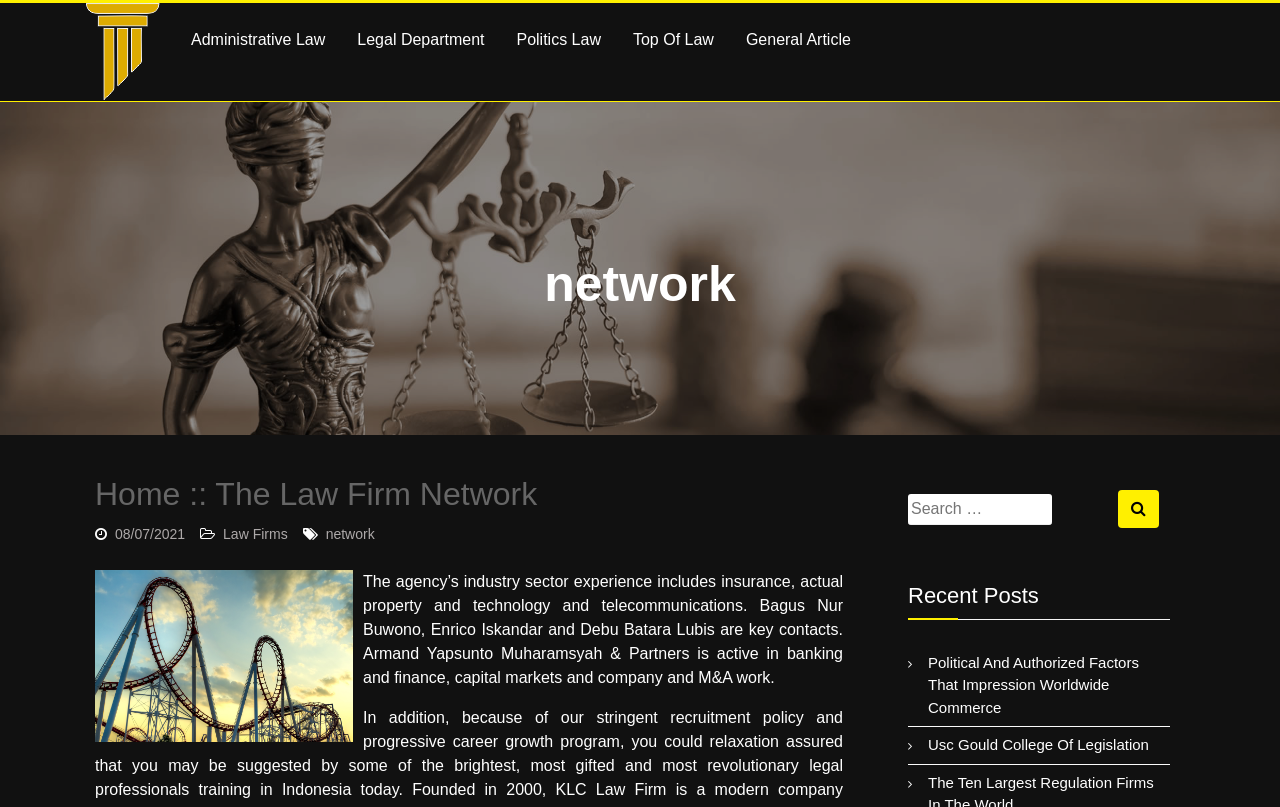Determine the bounding box coordinates of the clickable region to follow the instruction: "Search for something".

[0.709, 0.612, 0.822, 0.65]